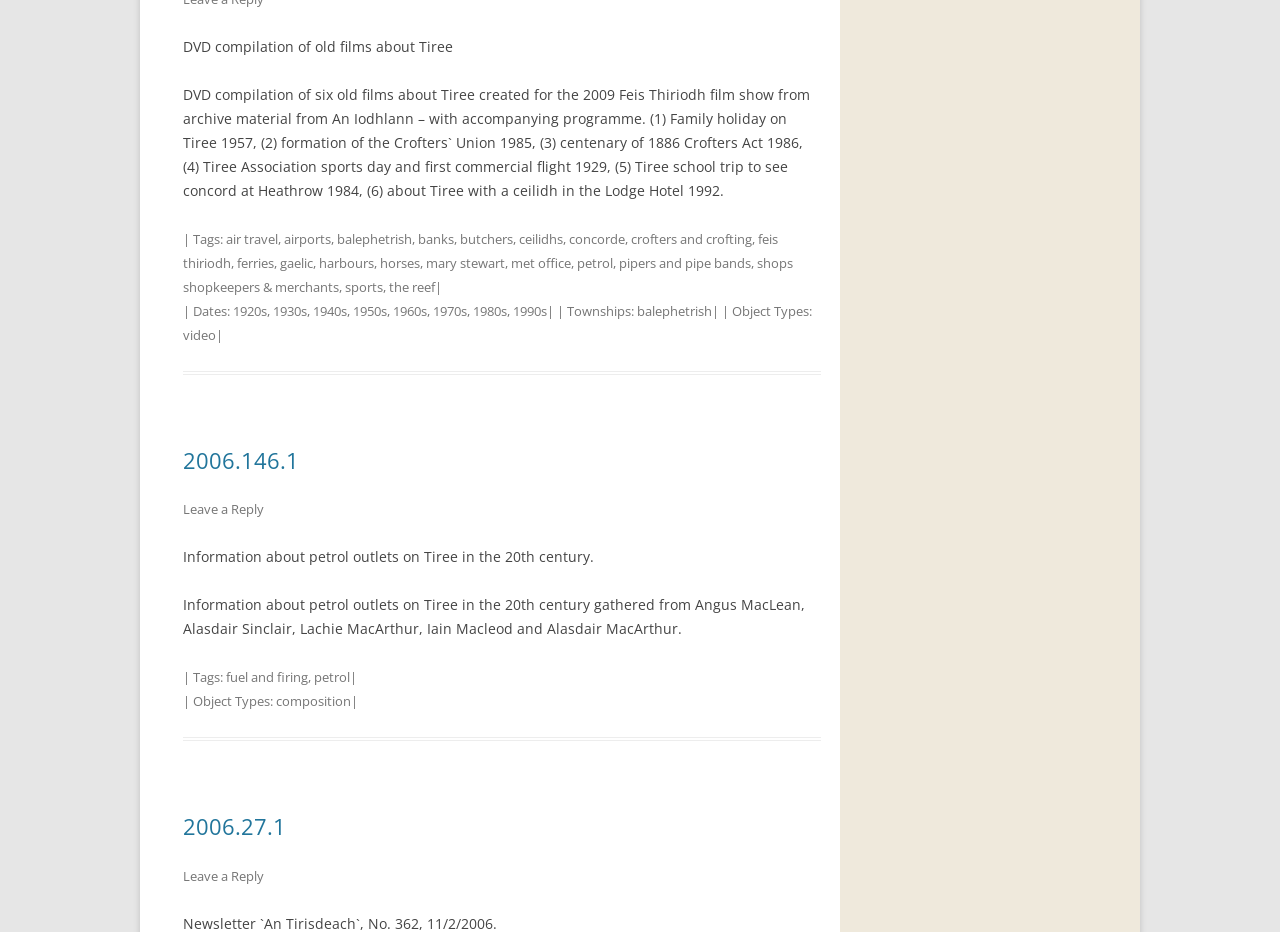How many links are there in the footer section?
Refer to the image and provide a one-word or short phrase answer.

24